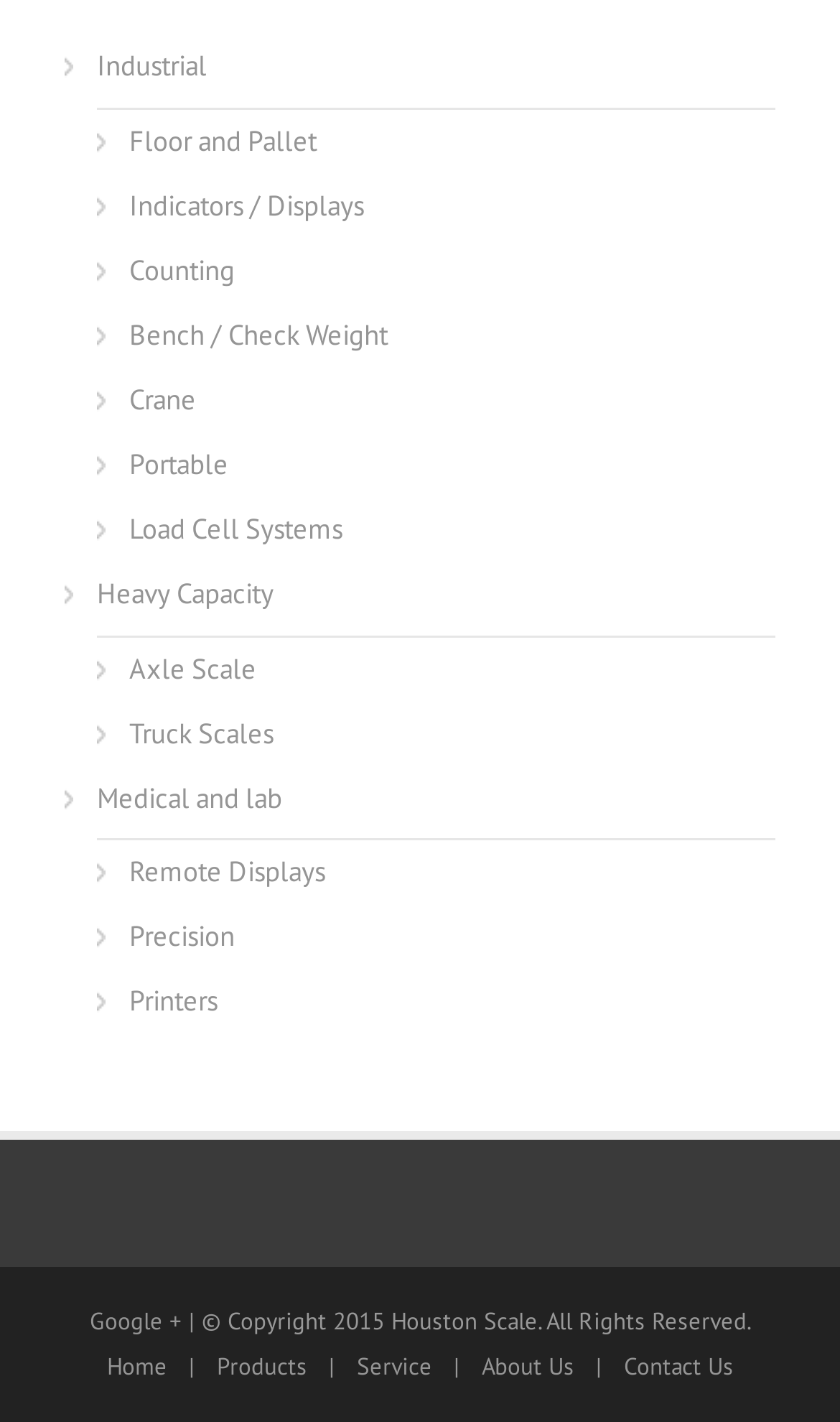Find the bounding box coordinates of the clickable area that will achieve the following instruction: "Learn more about New Azura".

None